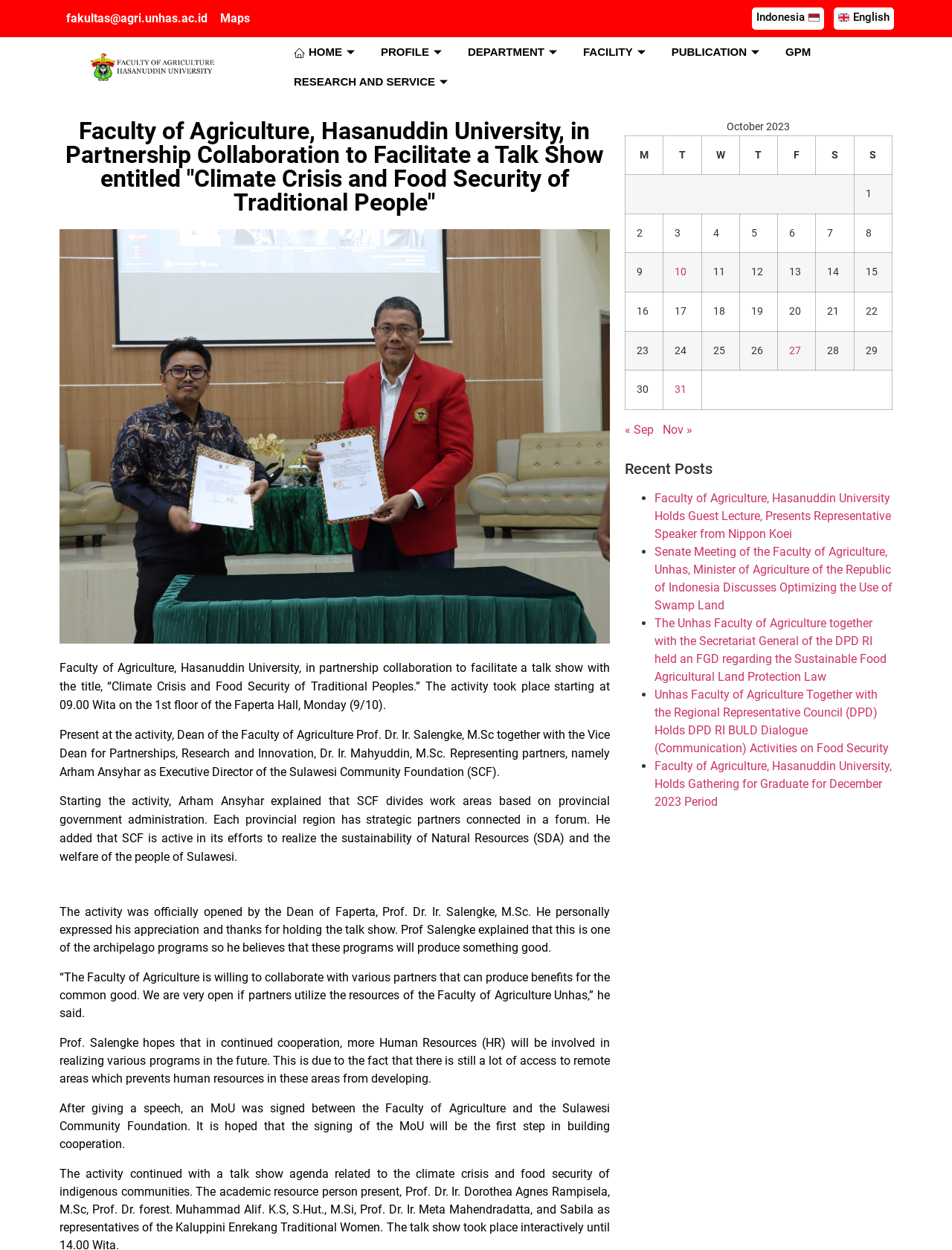Determine the bounding box coordinates for the HTML element described here: "HOME".

[0.297, 0.03, 0.388, 0.054]